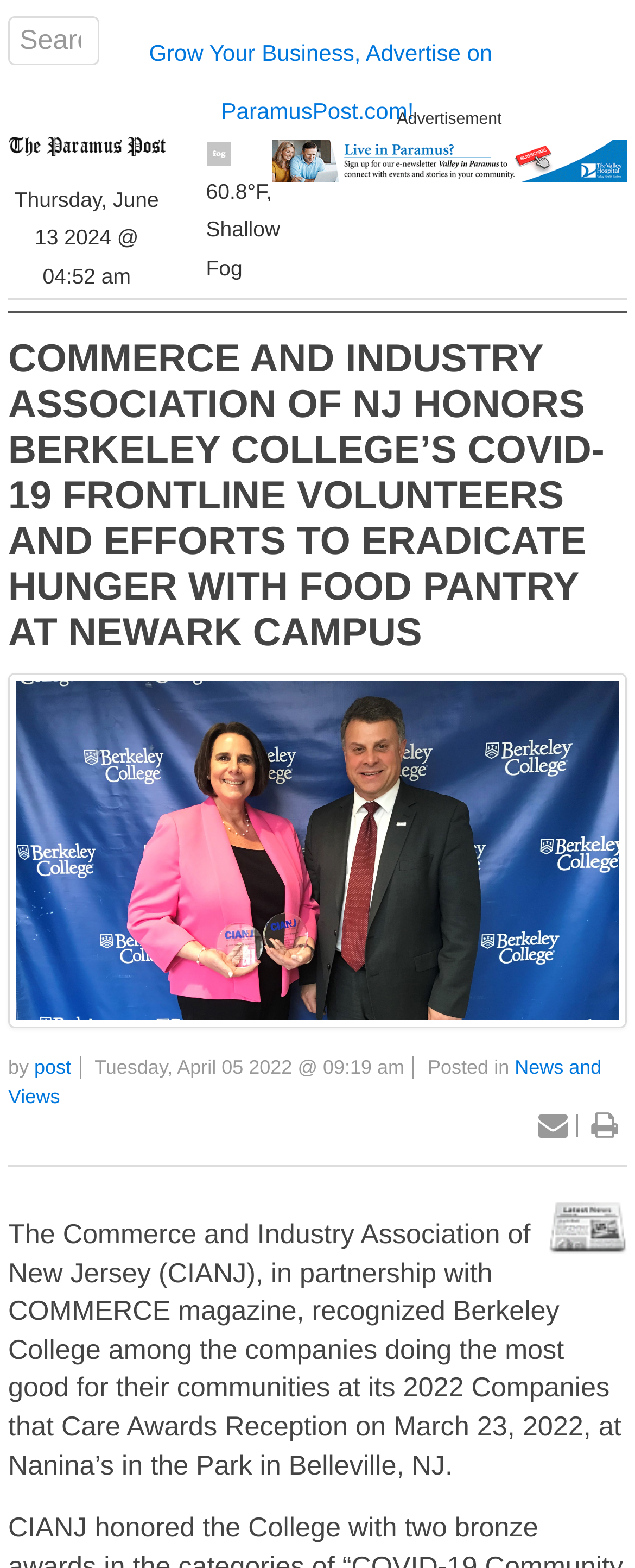Determine the bounding box coordinates of the clickable region to execute the instruction: "View Valley Image D". The coordinates should be four float numbers between 0 and 1, denoted as [left, top, right, bottom].

[0.428, 0.092, 0.987, 0.112]